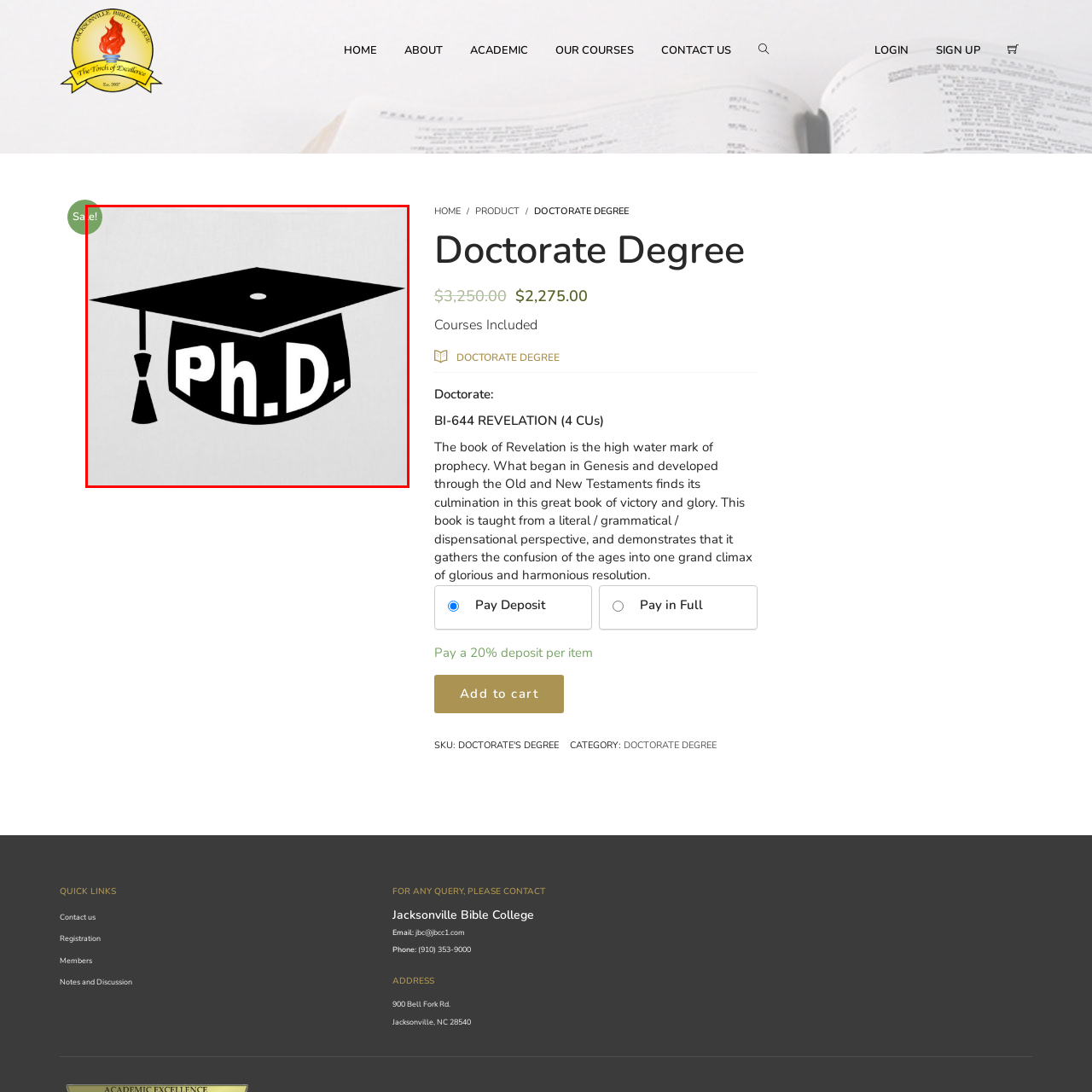What is the academic institution associated with the Doctorate Degree?
Study the image framed by the red bounding box and answer the question in detail, relying on the visual clues provided.

The image is likely associated with the Doctorate Degree at Jacksonville Bible College, as indicated by the green circular tag in the top left corner.